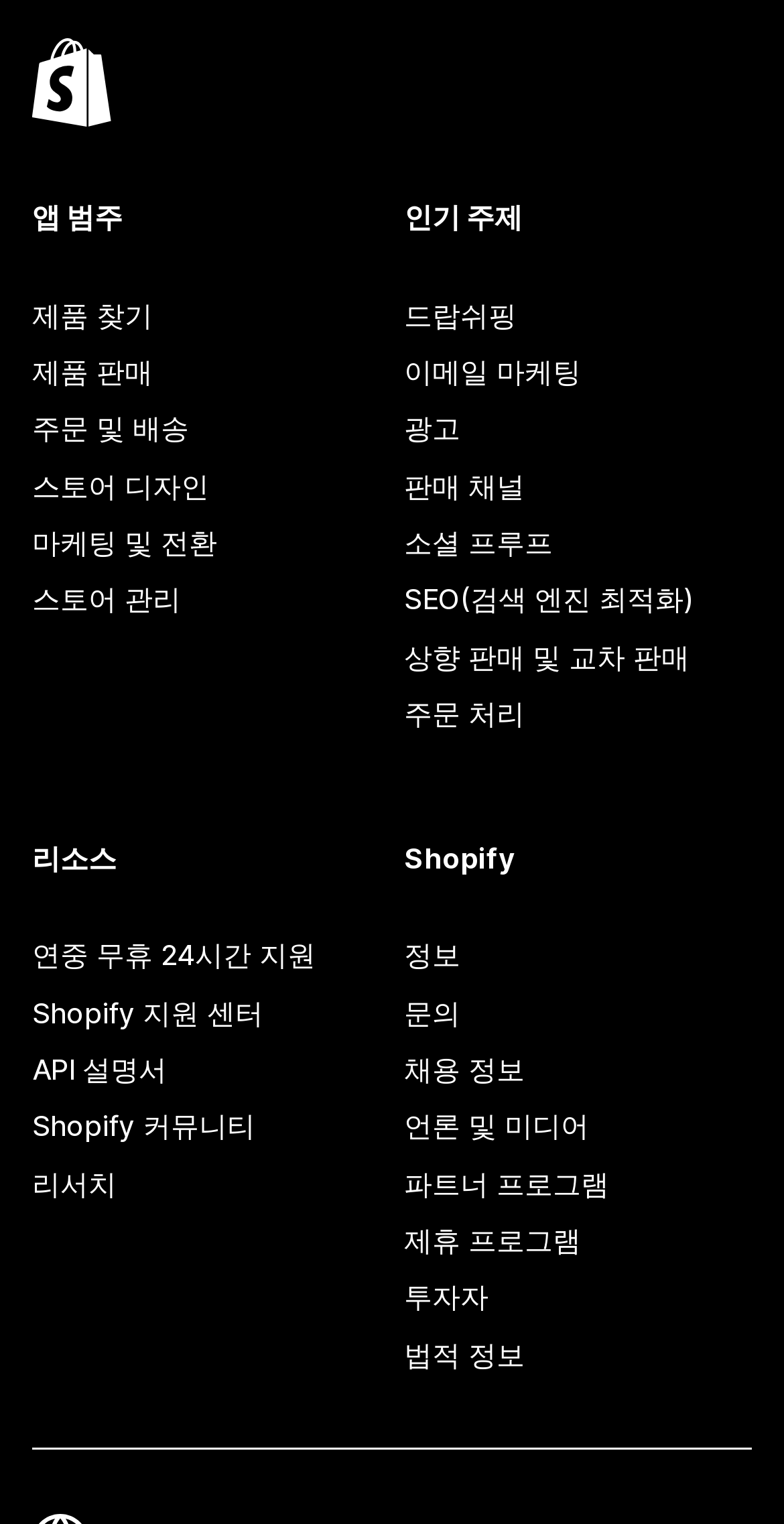Identify the bounding box coordinates necessary to click and complete the given instruction: "View '인기 주제'".

[0.515, 0.13, 0.959, 0.157]